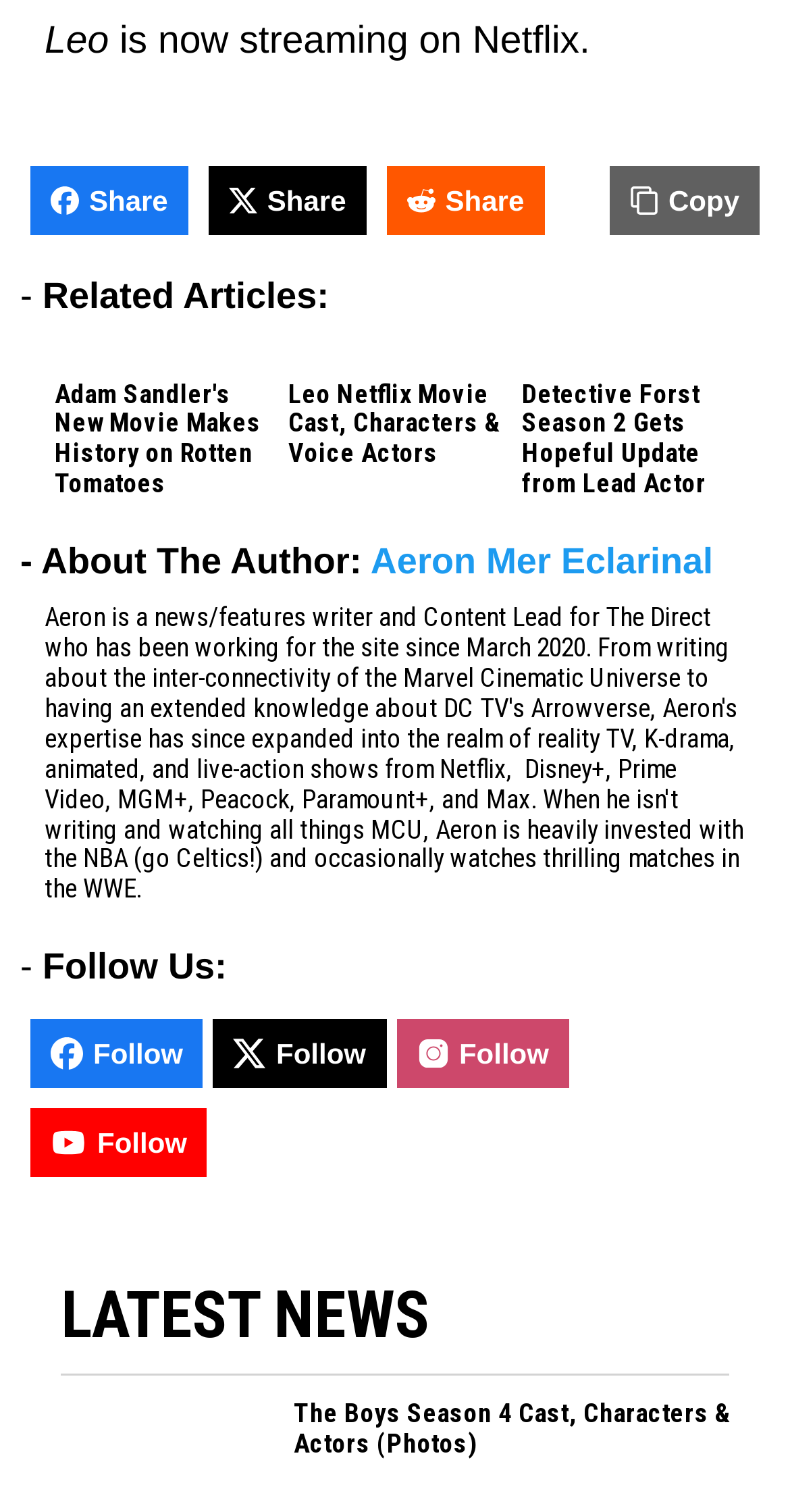Locate the bounding box coordinates of the clickable region necessary to complete the following instruction: "Copy". Provide the coordinates in the format of four float numbers between 0 and 1, i.e., [left, top, right, bottom].

[0.772, 0.11, 0.962, 0.156]